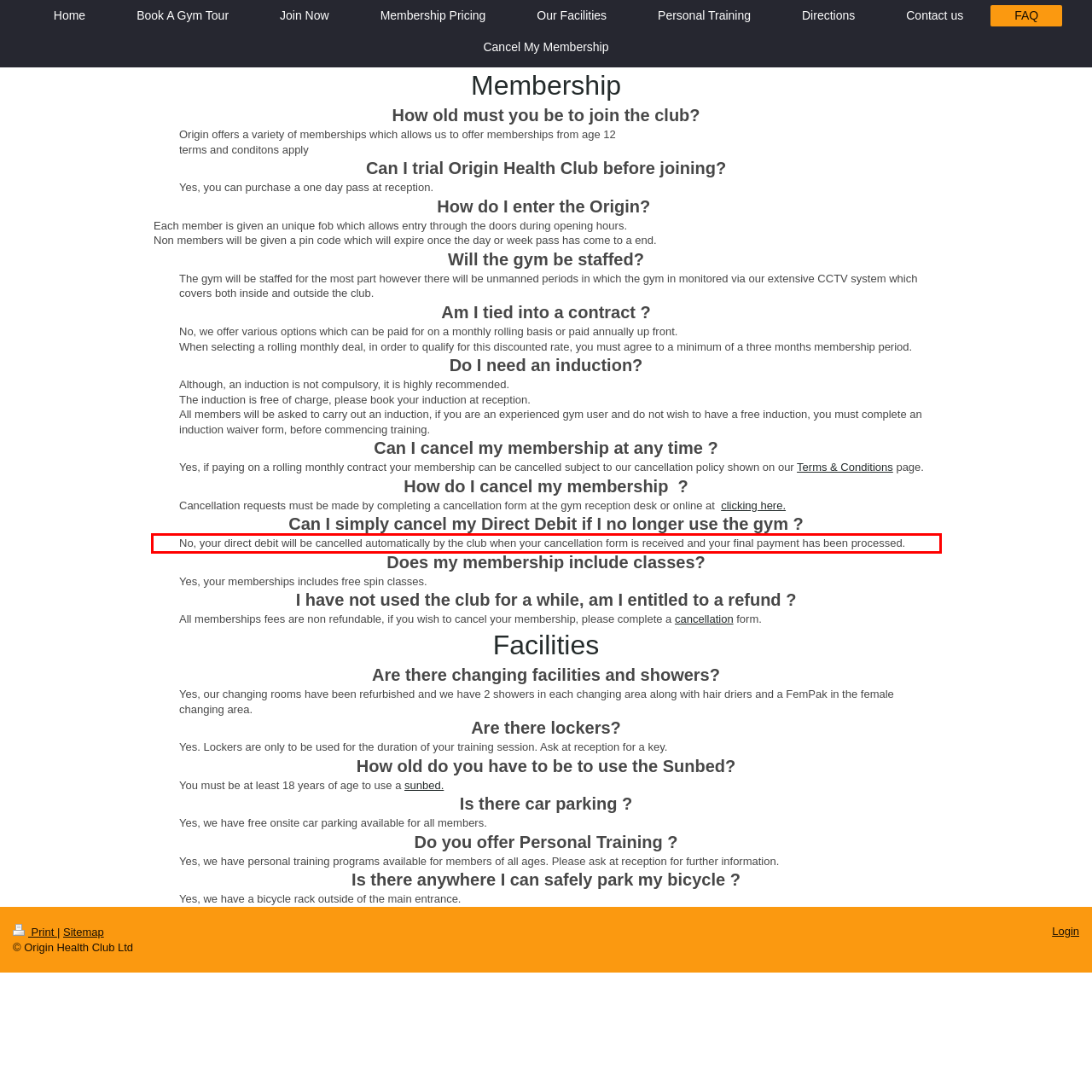Please use OCR to extract the text content from the red bounding box in the provided webpage screenshot.

No, your direct debit will be cancelled automatically by the club when your cancellation form is received and your final payment has been processed.